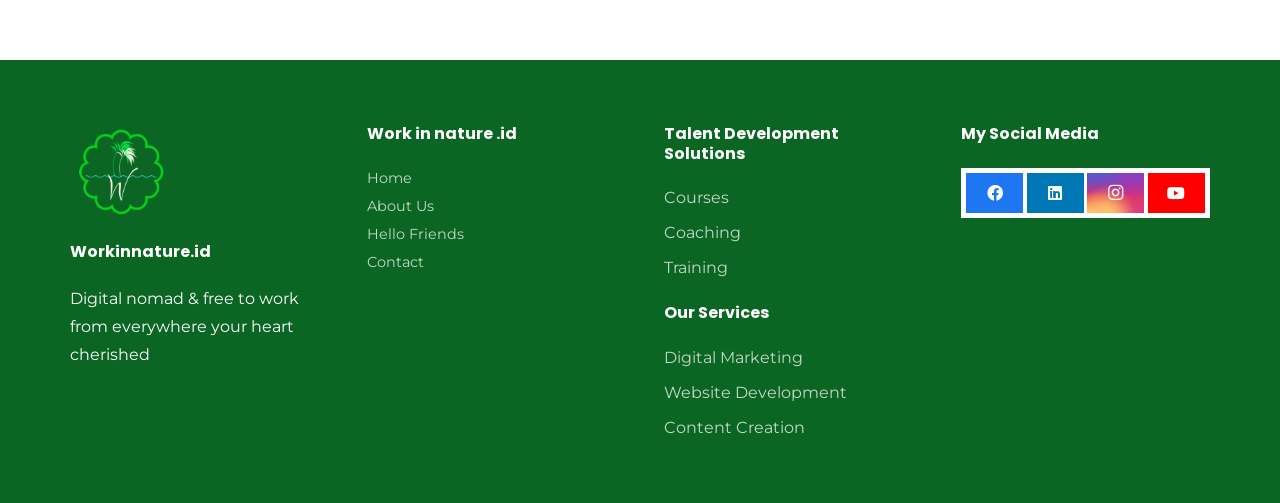Please identify the bounding box coordinates of the element that needs to be clicked to execute the following command: "View About Us". Provide the bounding box using four float numbers between 0 and 1, formatted as [left, top, right, bottom].

[0.287, 0.391, 0.339, 0.427]